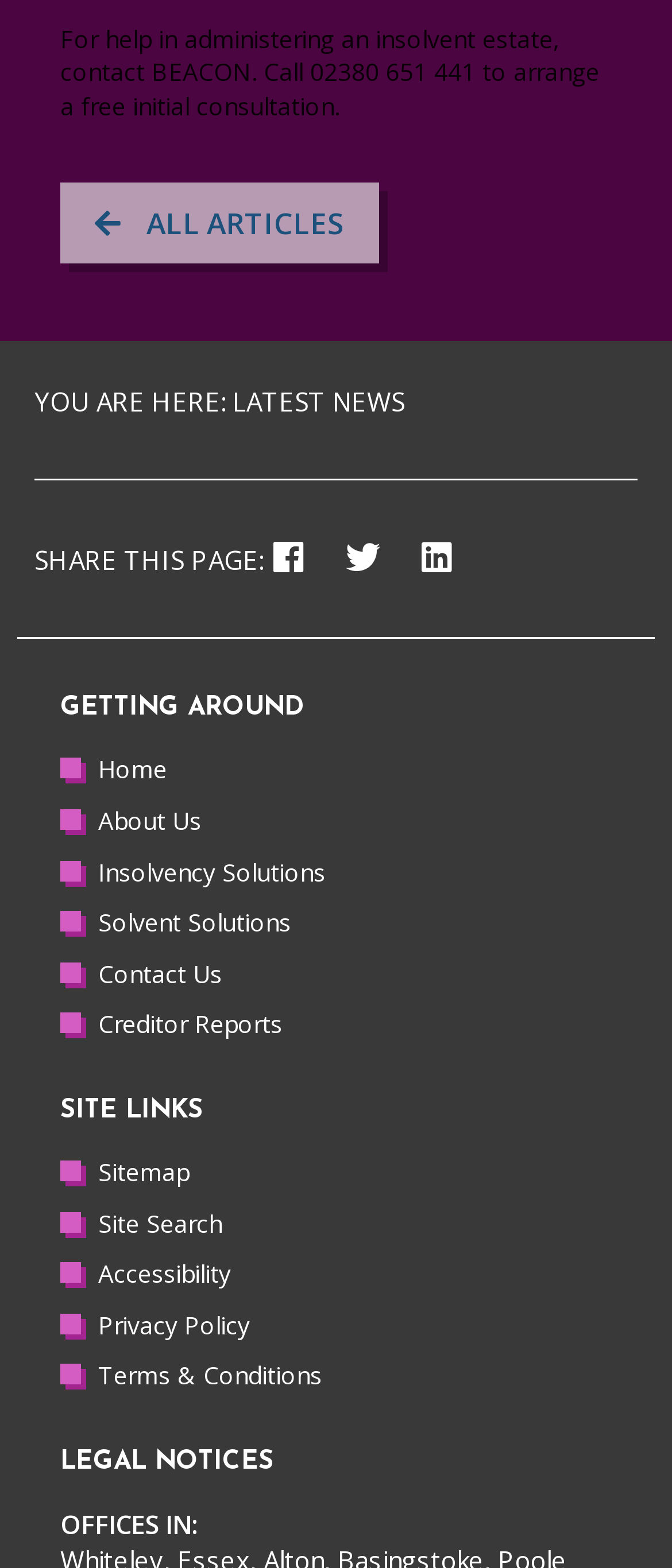What is the purpose of the BEACON website?
Based on the visual information, provide a detailed and comprehensive answer.

Based on the links and headings on the page, it appears that the BEACON website provides solutions for insolvency and solvent cases, including creditor reports and contact information.